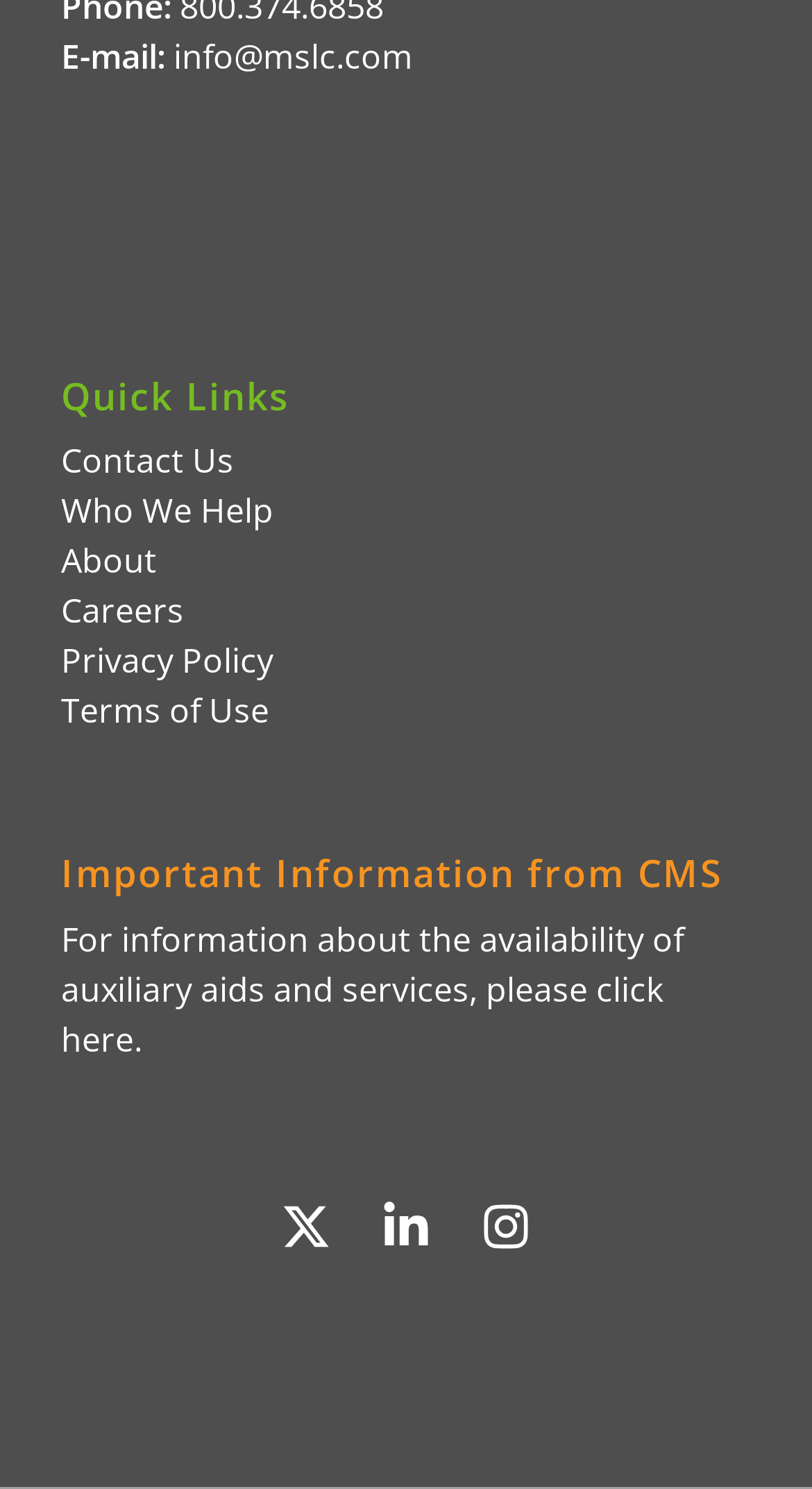Extract the bounding box coordinates for the HTML element that matches this description: "click here". The coordinates should be four float numbers between 0 and 1, i.e., [left, top, right, bottom].

[0.075, 0.649, 0.816, 0.713]